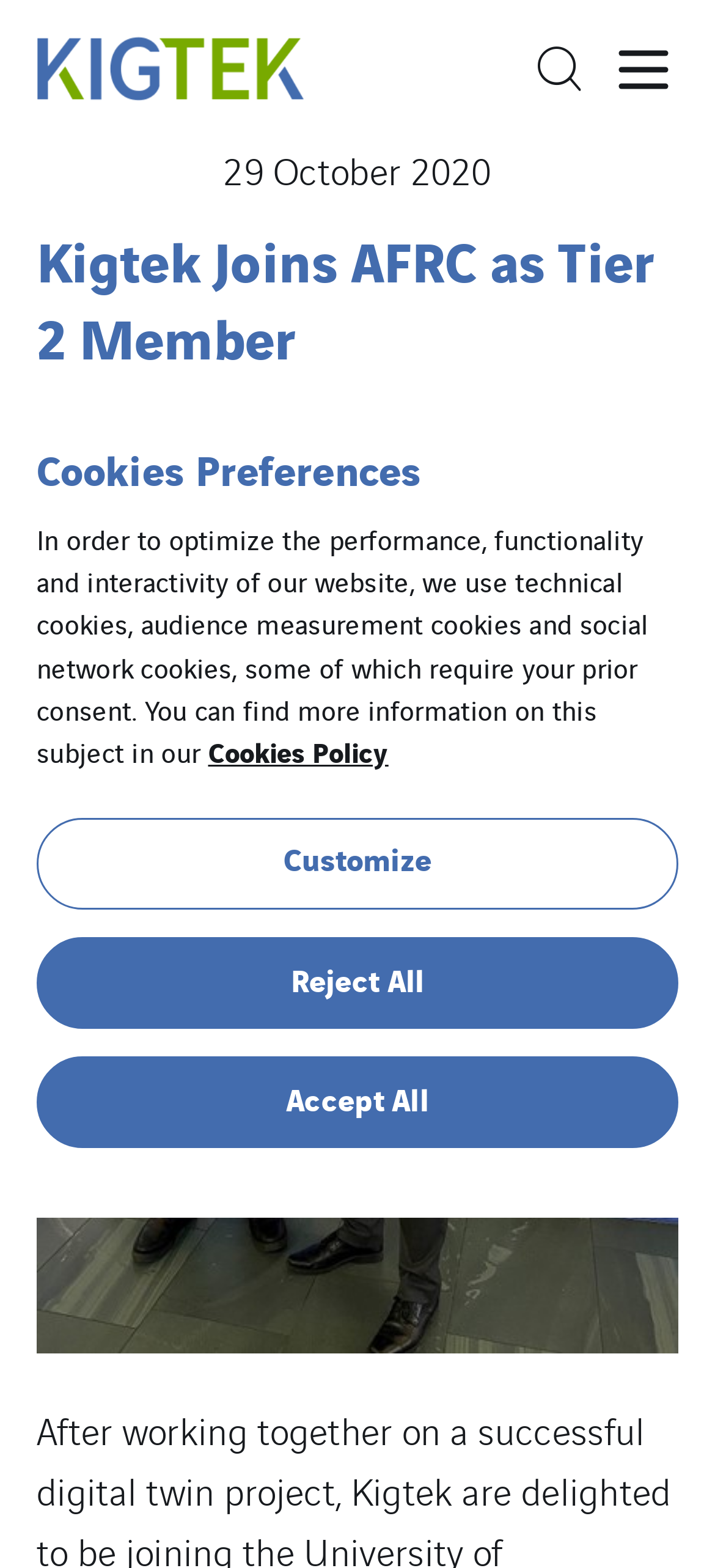What is the text on the logo?
Based on the visual details in the image, please answer the question thoroughly.

I found the text on the logo by looking at the image element with the bounding box coordinates [0.051, 0.024, 0.426, 0.064]. The image element has a corresponding link element with the text 'Logo'.